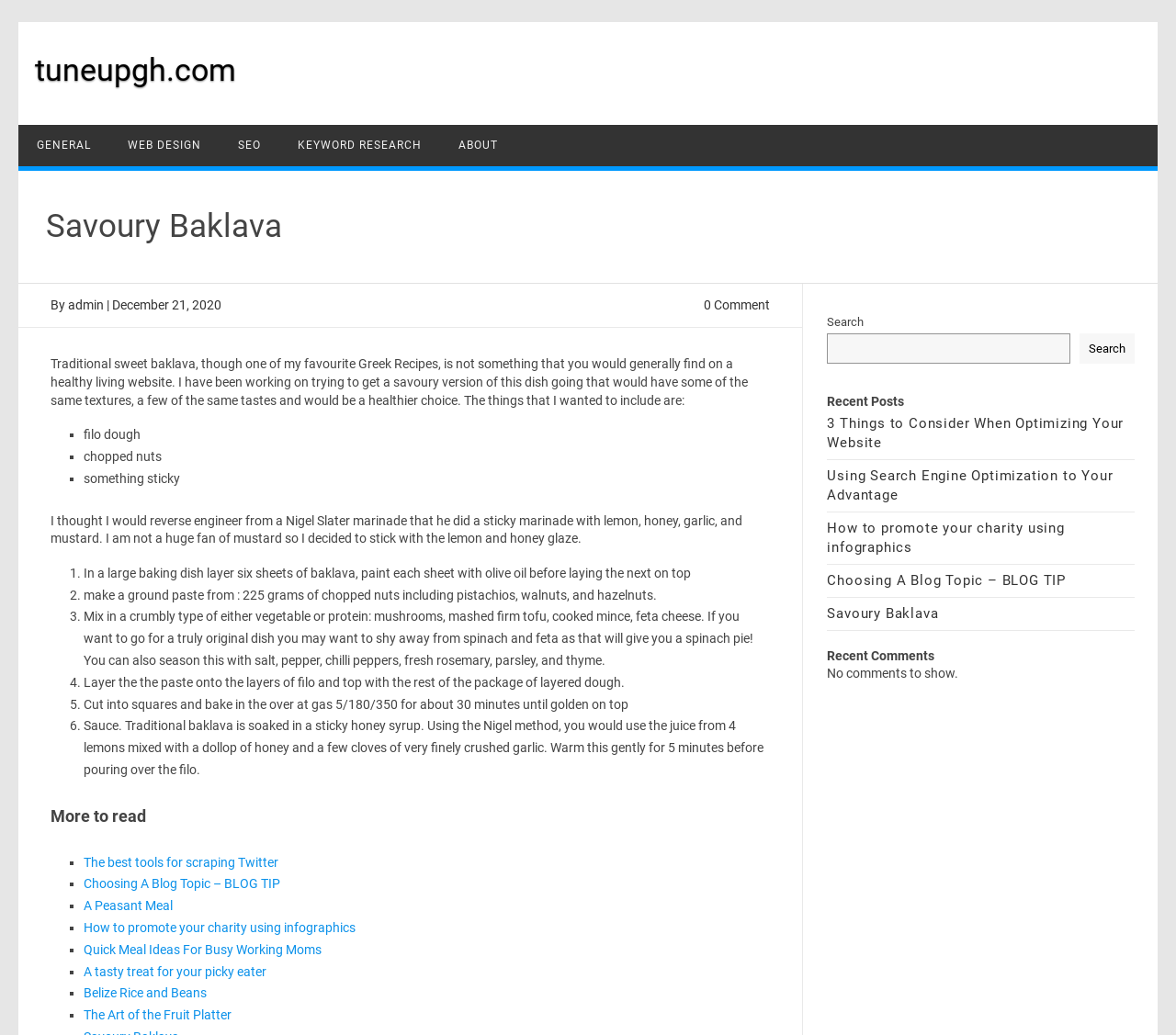Provide a single word or phrase answer to the question: 
How many sheets of filo dough are used in the recipe?

Six